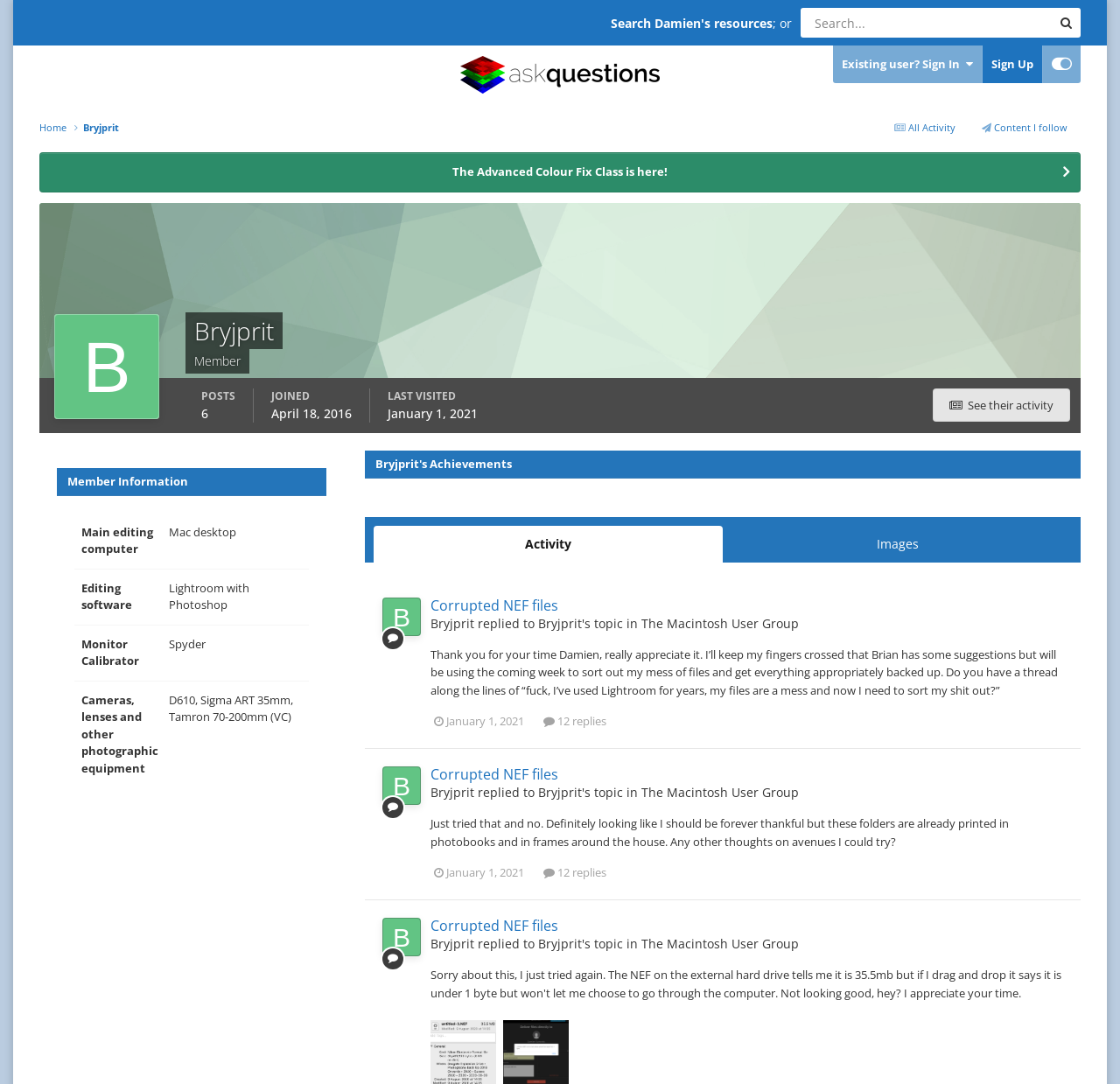Generate a comprehensive description of the contents of the webpage.

The webpage is a profile page for a user named Bryjprit on a platform called DamienSymonds.net. At the top of the page, there is a search bar with a search button and a link to sign in or sign up. Below the search bar, there are several links to navigate to different sections of the website, including "All Activity", "Content I follow", "Home", and "Bryjprit".

On the left side of the page, there is a profile section with a heading "Bryjprit" and a subheading "Member". Below this, there are several details about the user, including the date they joined and their last visited date. There is also a section for "Member Information" with details about their editing computer, software, and camera equipment.

The main content of the page is a list of posts made by Bryjprit, with each post having a heading, a link to the post, and a timestamp. The posts are related to a topic called "Corrupted NEF files" and include replies from other users. Each post has a link to the original post, the user who replied, and the timestamp of the reply. There are also links to navigate to the next page of posts.

Throughout the page, there are several images, including a profile picture of Bryjprit and icons for different actions, such as replying to a post. The overall layout of the page is organized, with clear headings and concise text, making it easy to navigate and read.